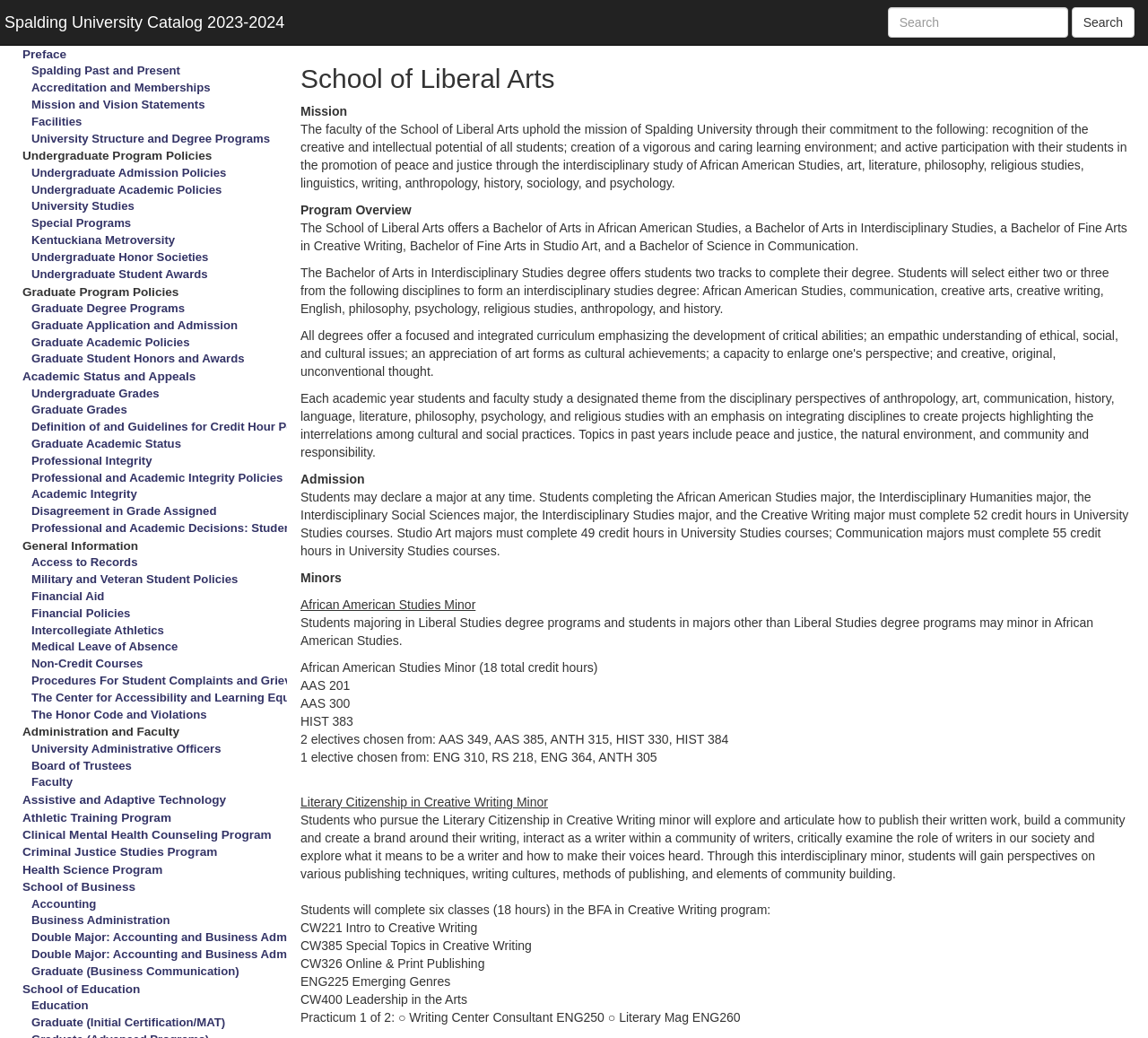Determine the bounding box coordinates of the clickable area required to perform the following instruction: "Click on the 'Preface' link". The coordinates should be represented as four float numbers between 0 and 1: [left, top, right, bottom].

[0.02, 0.046, 0.058, 0.059]